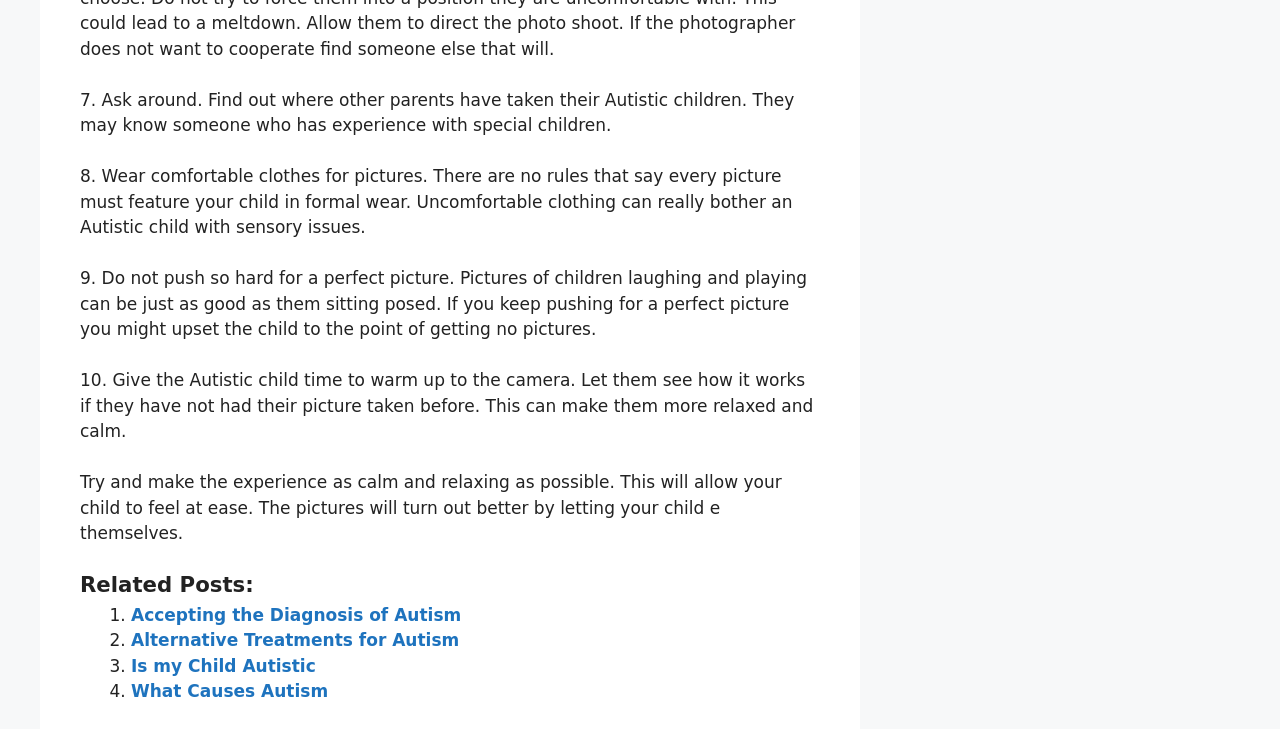Pinpoint the bounding box coordinates of the element to be clicked to execute the instruction: "Click on 'What Causes Autism'".

[0.102, 0.935, 0.256, 0.962]